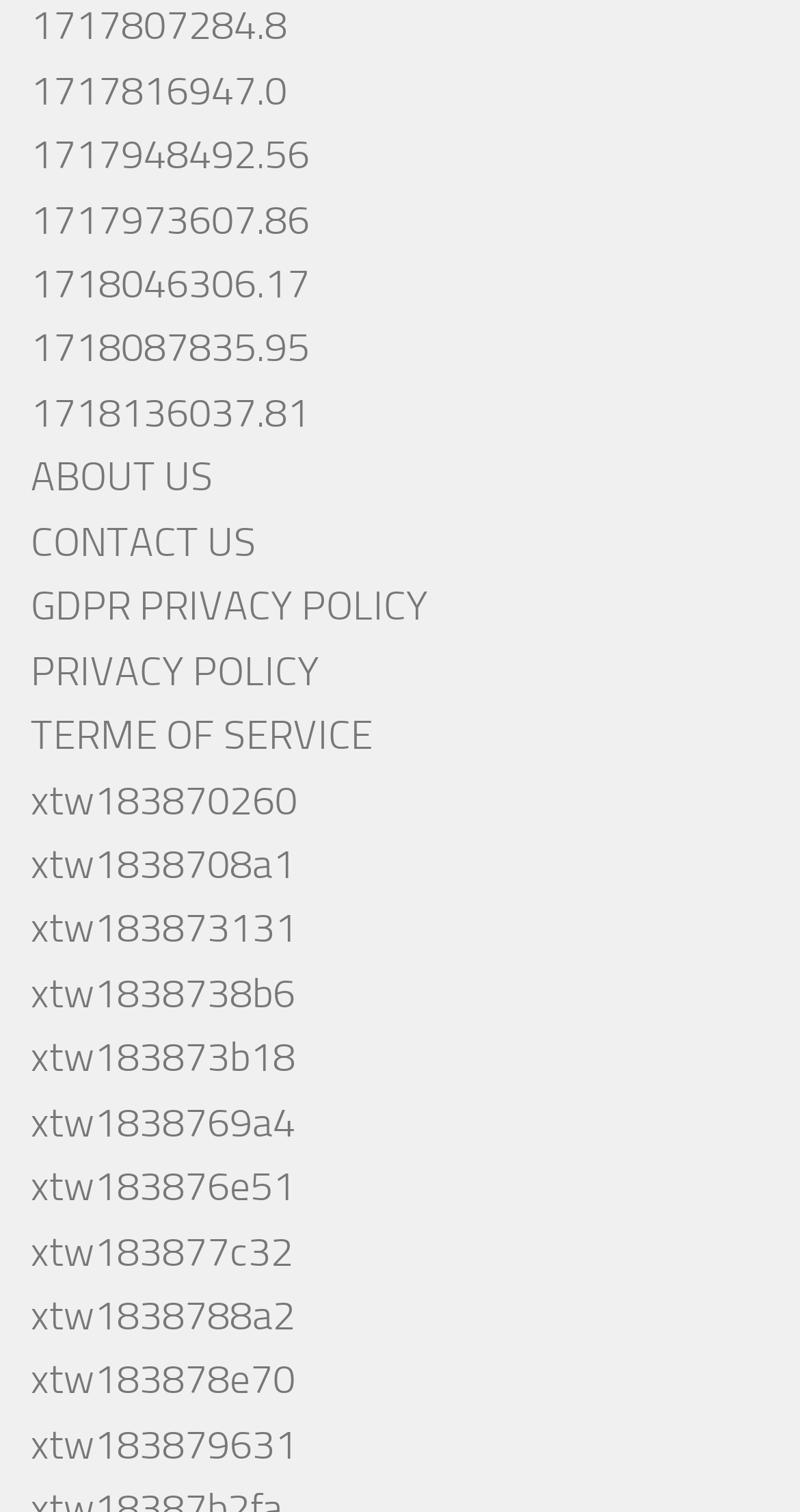Kindly determine the bounding box coordinates for the area that needs to be clicked to execute this instruction: "visit xtw183870260".

[0.038, 0.514, 0.372, 0.545]